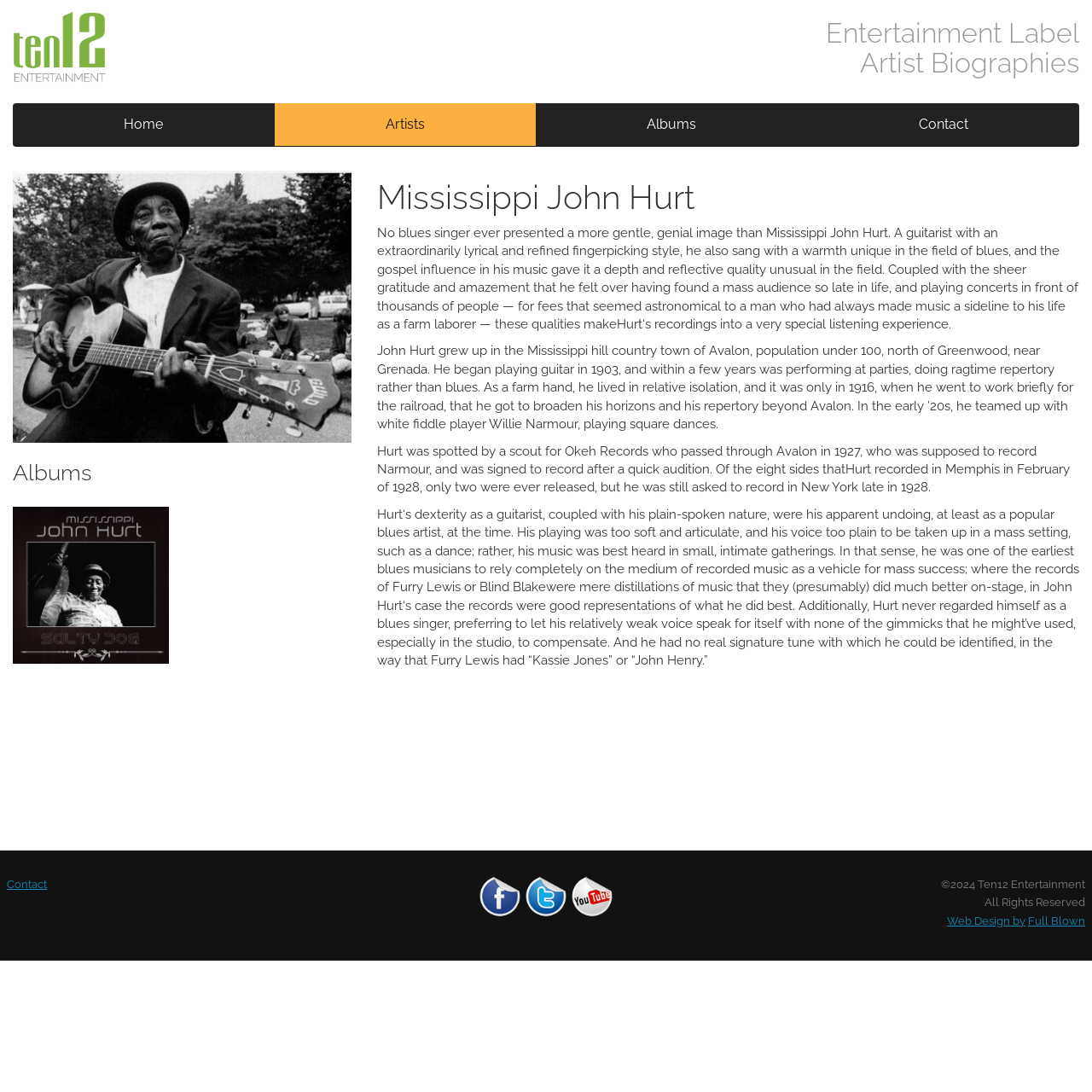Please provide the bounding box coordinates for the element that needs to be clicked to perform the instruction: "Click on the 'Home' link". The coordinates must consist of four float numbers between 0 and 1, formatted as [left, top, right, bottom].

[0.012, 0.094, 0.251, 0.133]